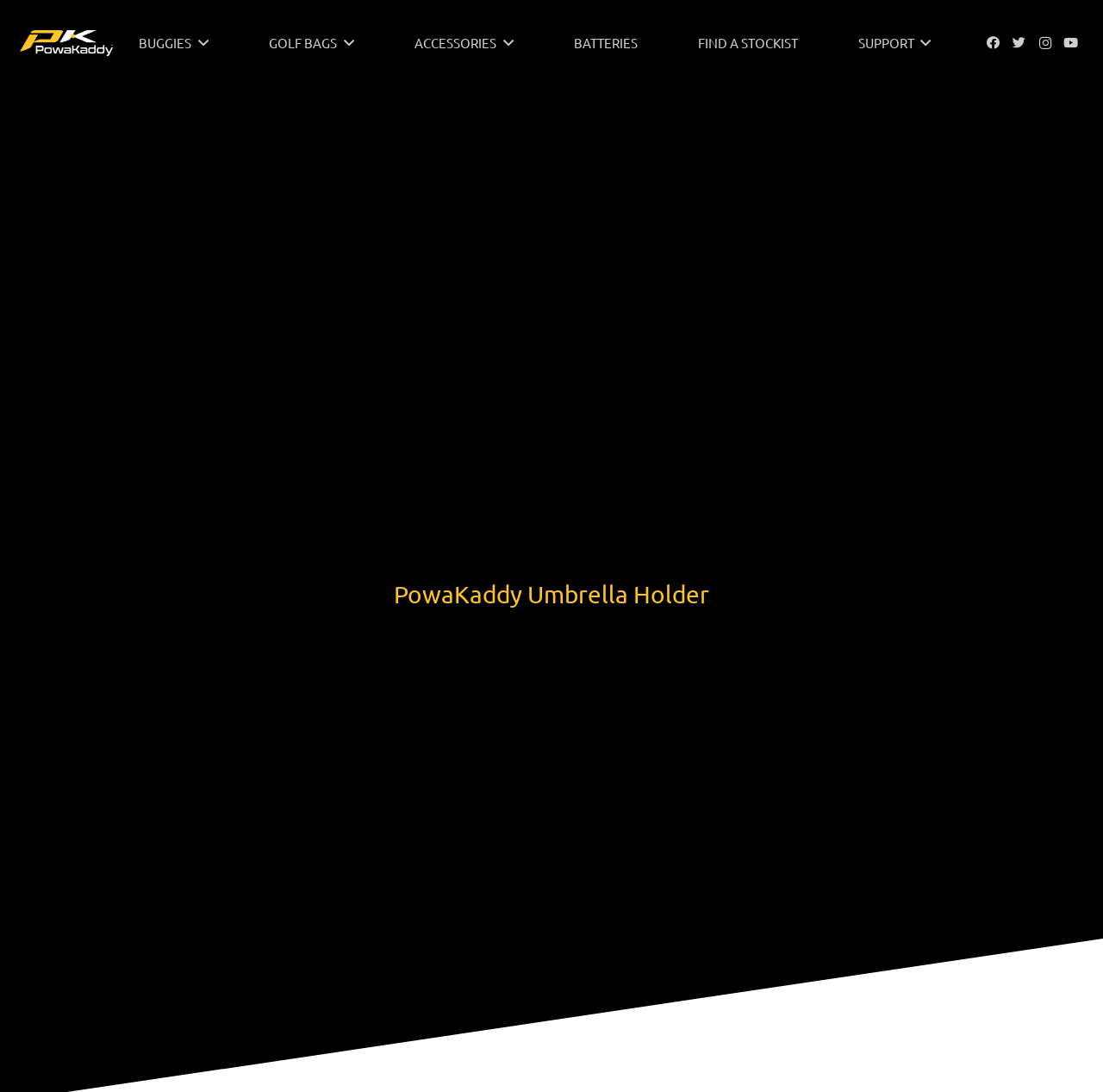Illustrate the webpage thoroughly, mentioning all important details.

The webpage is about the PowaKaddy Umbrella Holder, as indicated by the title. At the top left of the page, there are six links in a row, including "BUGGIES", "GOLF BAGS", "ACCESSORIES", "BATTERIES", "FIND A STOCKIST", and "SUPPORT". These links are closely spaced and aligned horizontally. 

Below these links, there are four social media links, namely "Facebook", "Twitter", "Instagram", and "YouTube", positioned in a row at the top right of the page. 

The main content of the page is a heading that reads "PowaKaddy Umbrella Holder", which is centered near the top of the page.